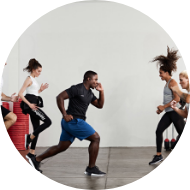Please give a succinct answer to the question in one word or phrase:
What is the name of the fitness class depicted in the image?

BODYATTACK